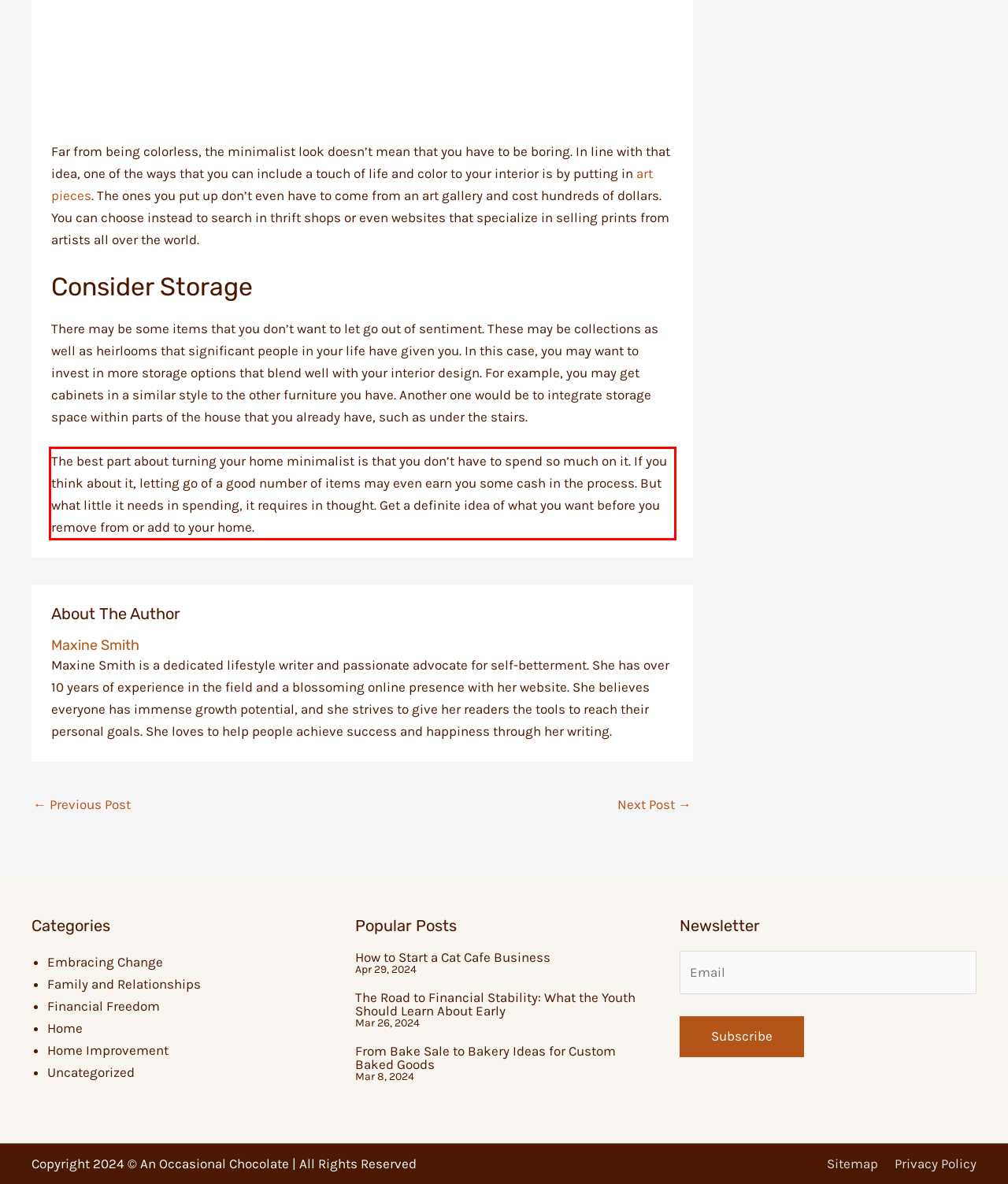With the provided screenshot of a webpage, locate the red bounding box and perform OCR to extract the text content inside it.

The best part about turning your home minimalist is that you don’t have to spend so much on it. If you think about it, letting go of a good number of items may even earn you some cash in the process. But what little it needs in spending, it requires in thought. Get a definite idea of what you want before you remove from or add to your home.